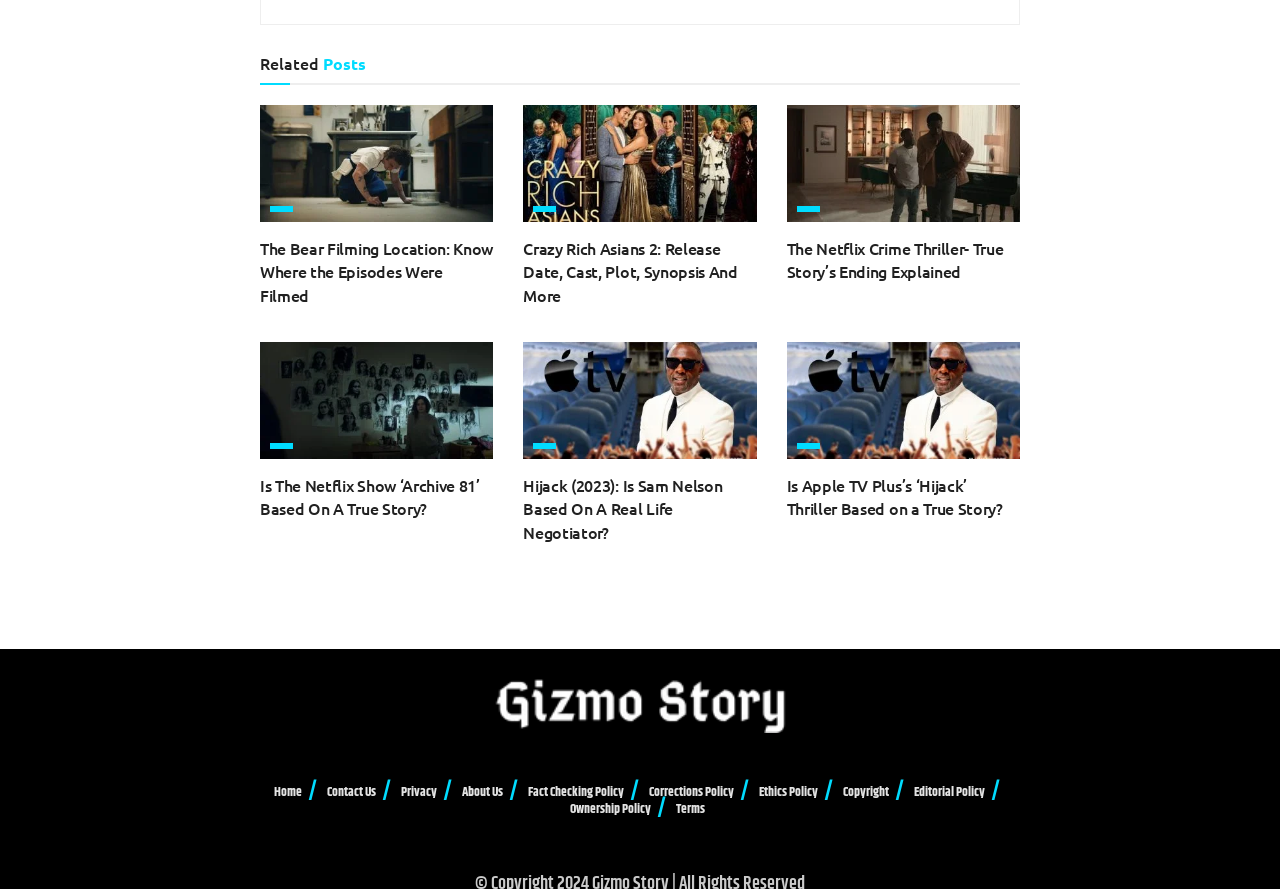Given the element description "parent_node: TV FEATURES" in the screenshot, predict the bounding box coordinates of that UI element.

[0.615, 0.385, 0.797, 0.516]